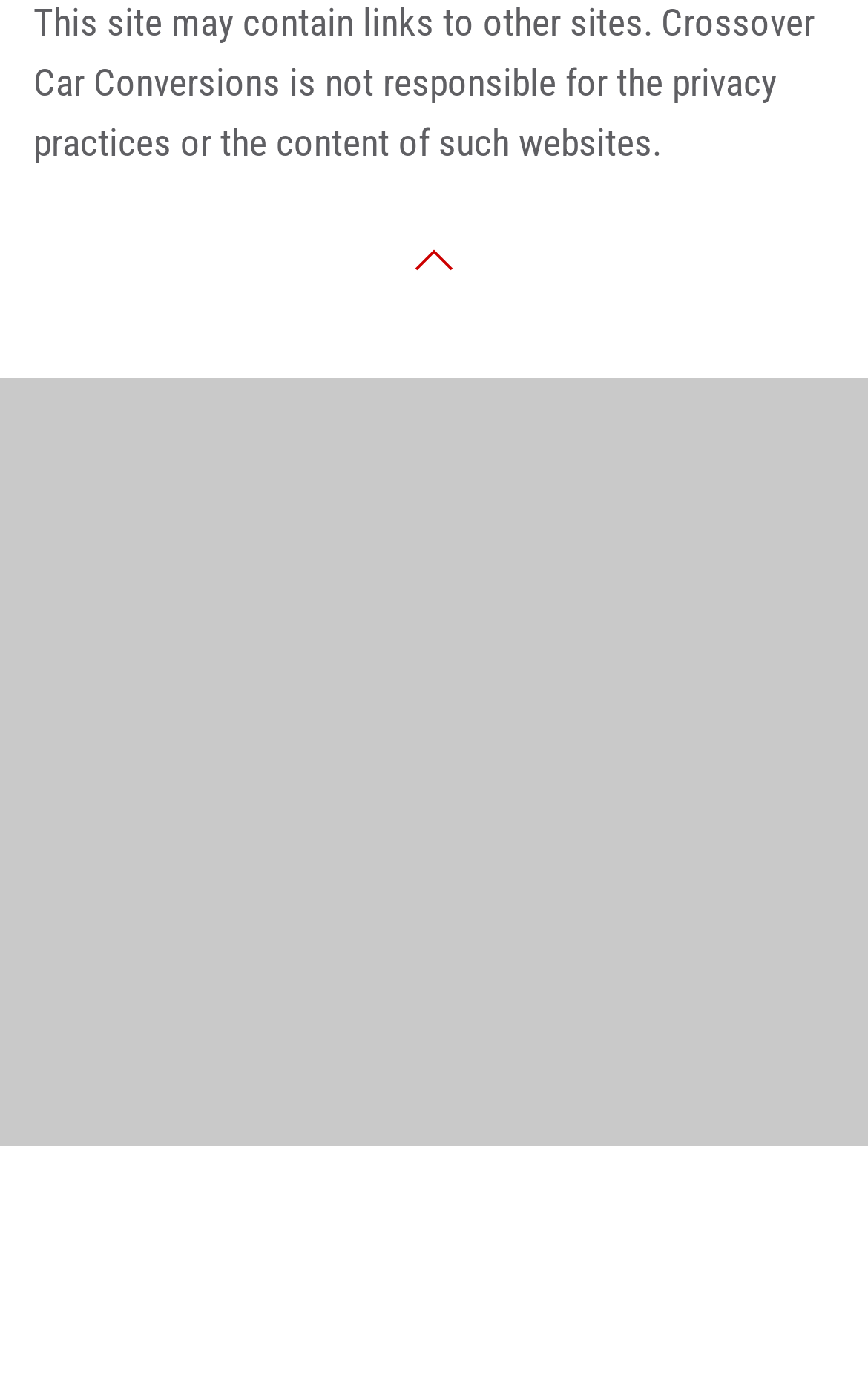Using the webpage screenshot, locate the HTML element that fits the following description and provide its bounding box: "Red Bolt Visual Communication".

[0.387, 0.619, 0.885, 0.678]